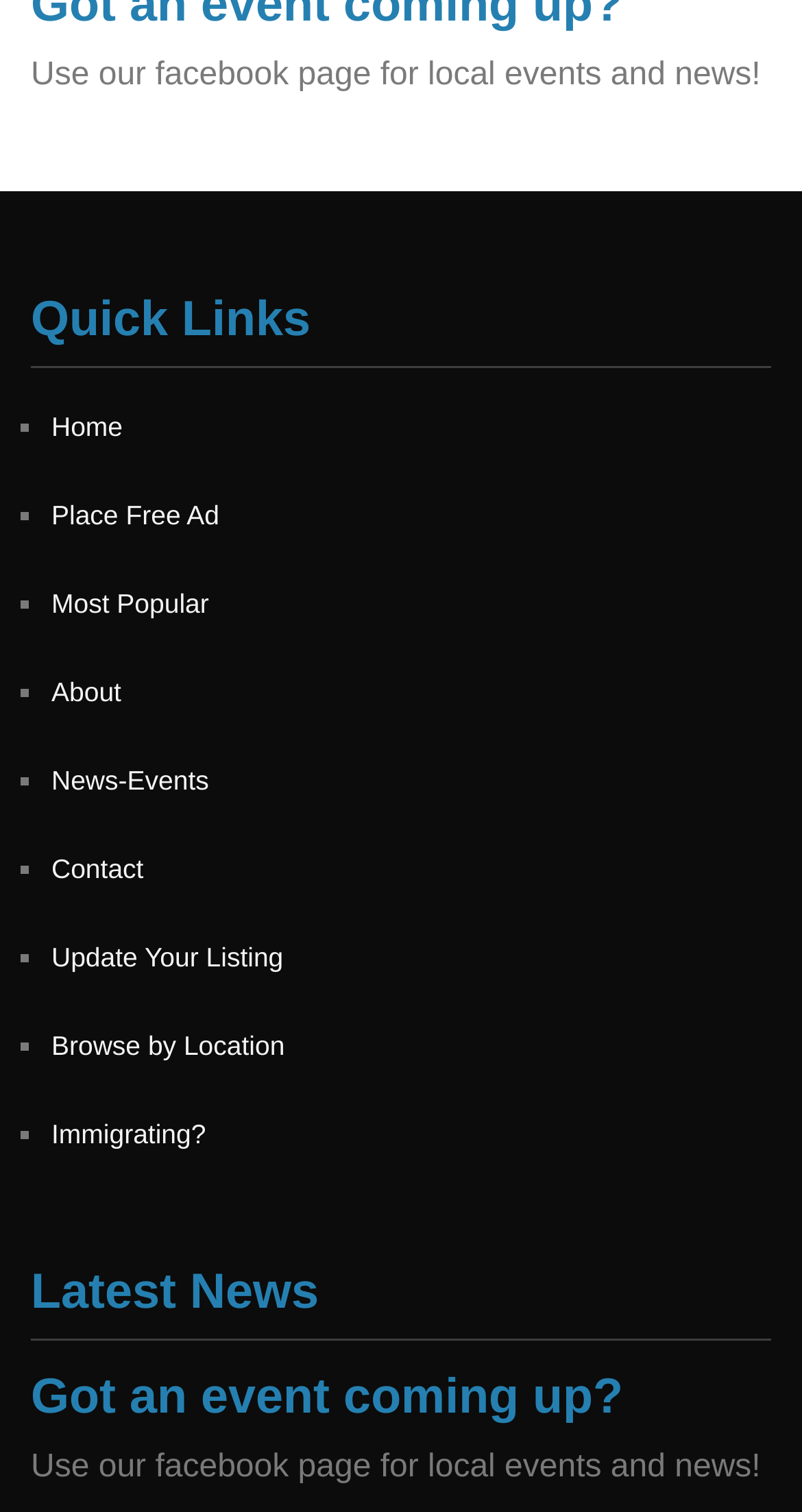What is the first quick link?
Please answer the question as detailed as possible.

The first quick link can be found by looking at the 'Quick Links' section, which is denoted by a heading element. The first link in this section is 'Home', which is indicated by the link element with the text 'Home'.